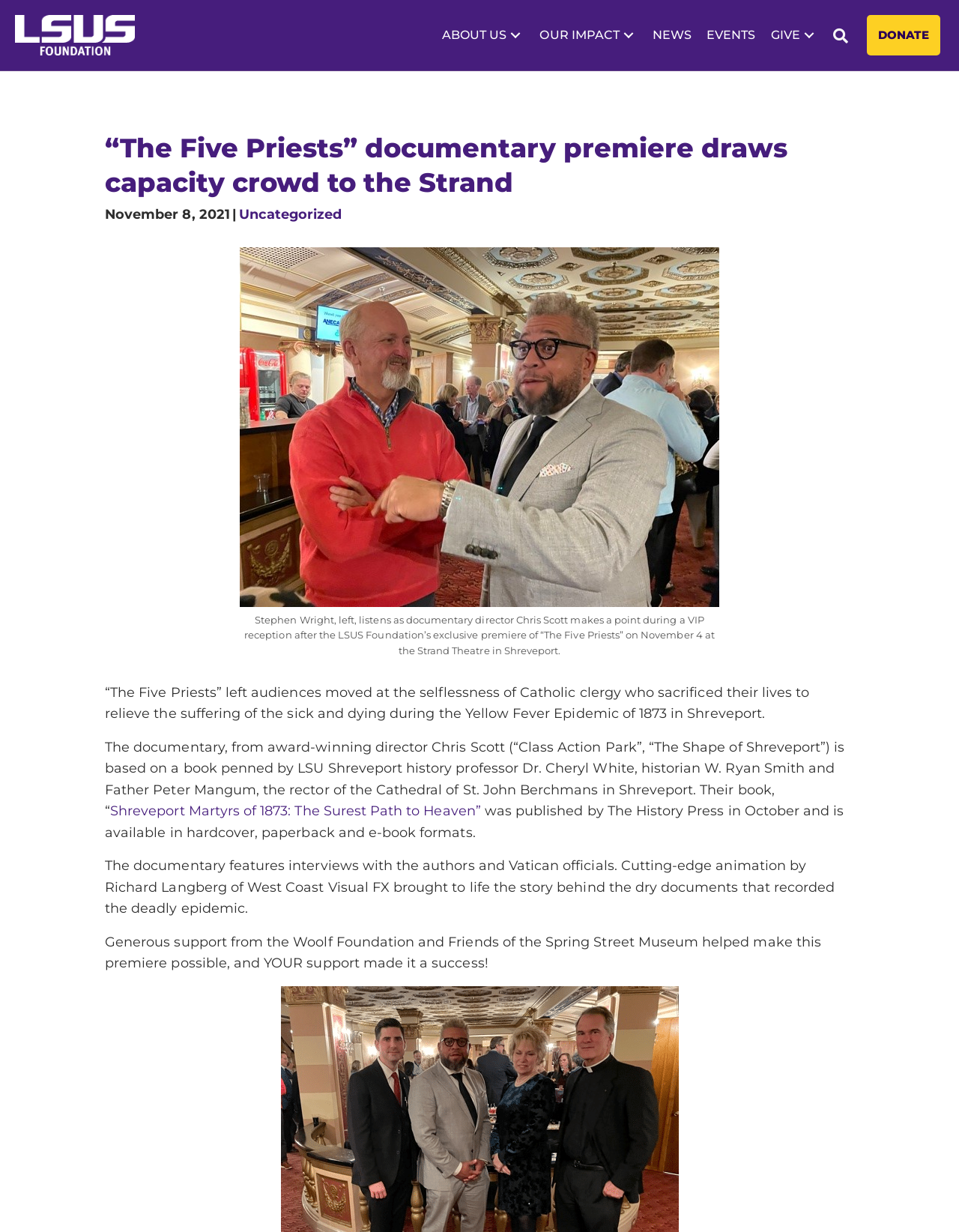Find the bounding box coordinates for the area you need to click to carry out the instruction: "Open About Us submenu". The coordinates should be four float numbers between 0 and 1, indicated as [left, top, right, bottom].

[0.529, 0.022, 0.547, 0.036]